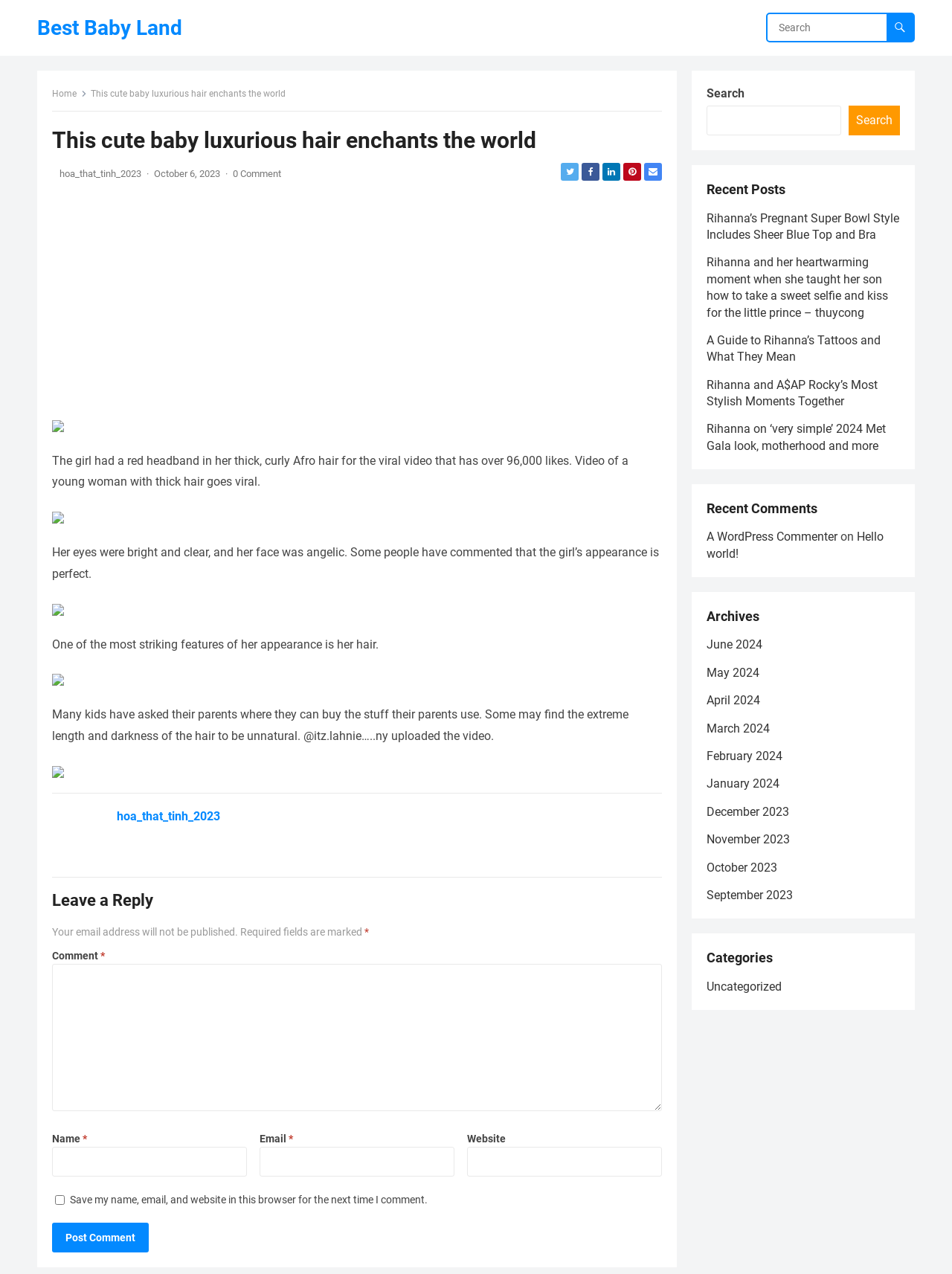Determine the bounding box coordinates of the section I need to click to execute the following instruction: "Leave a comment". Provide the coordinates as four float numbers between 0 and 1, i.e., [left, top, right, bottom].

[0.055, 0.757, 0.695, 0.872]